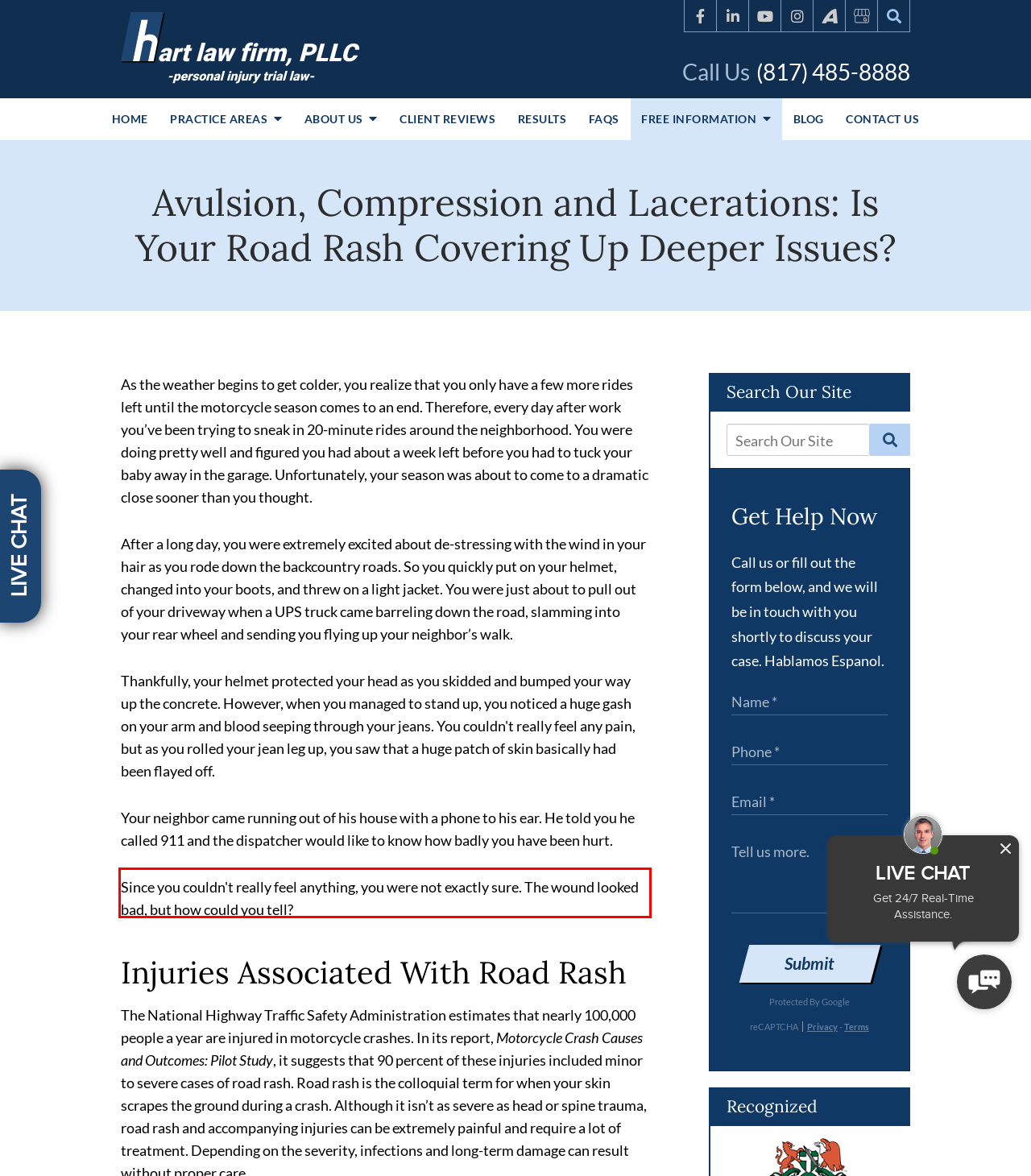With the provided screenshot of a webpage, locate the red bounding box and perform OCR to extract the text content inside it.

Since you couldn't really feel anything, you were not exactly sure. The wound looked bad, but how could you tell?